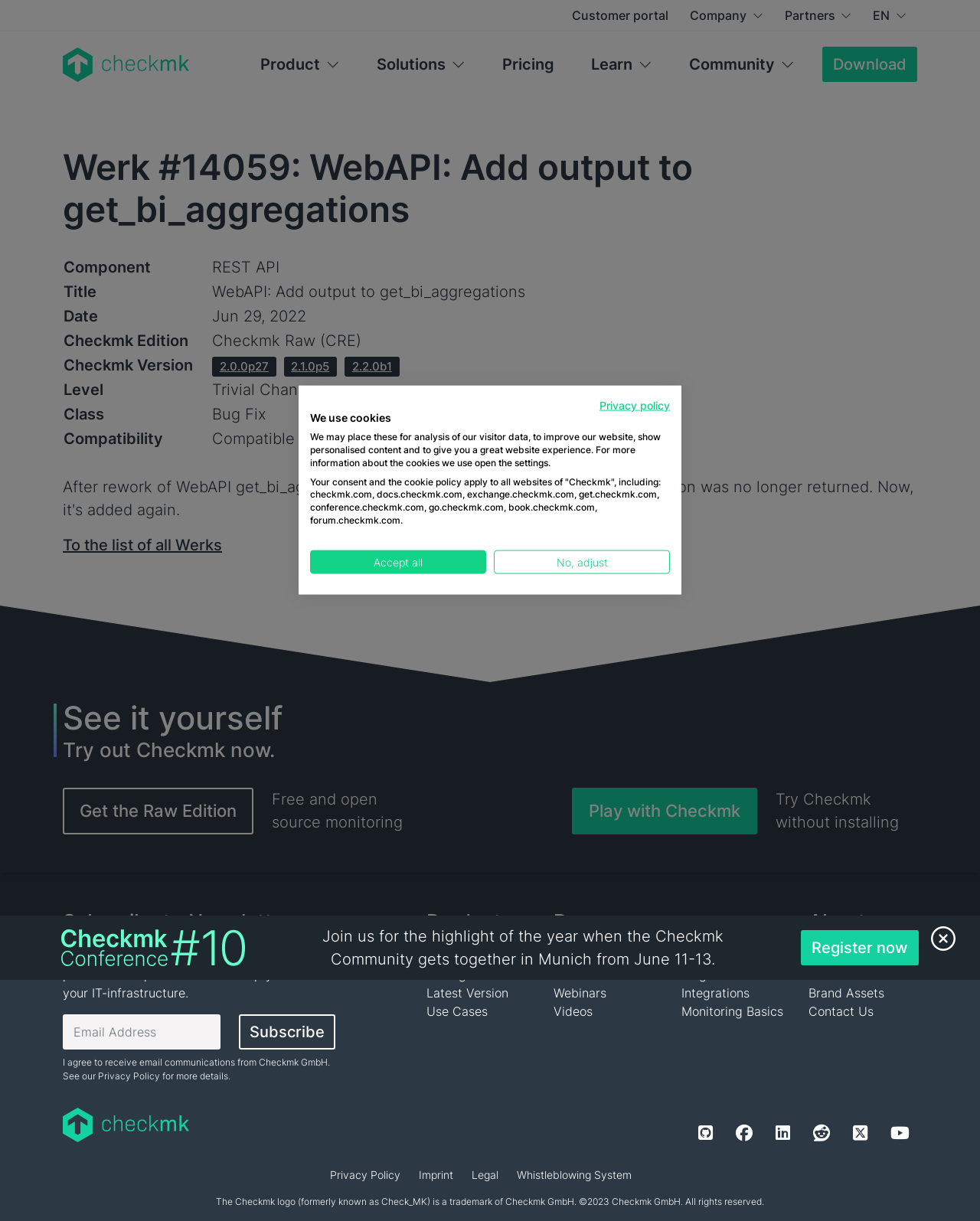Kindly provide the bounding box coordinates of the section you need to click on to fulfill the given instruction: "Subscribe to the newsletter".

[0.244, 0.831, 0.342, 0.86]